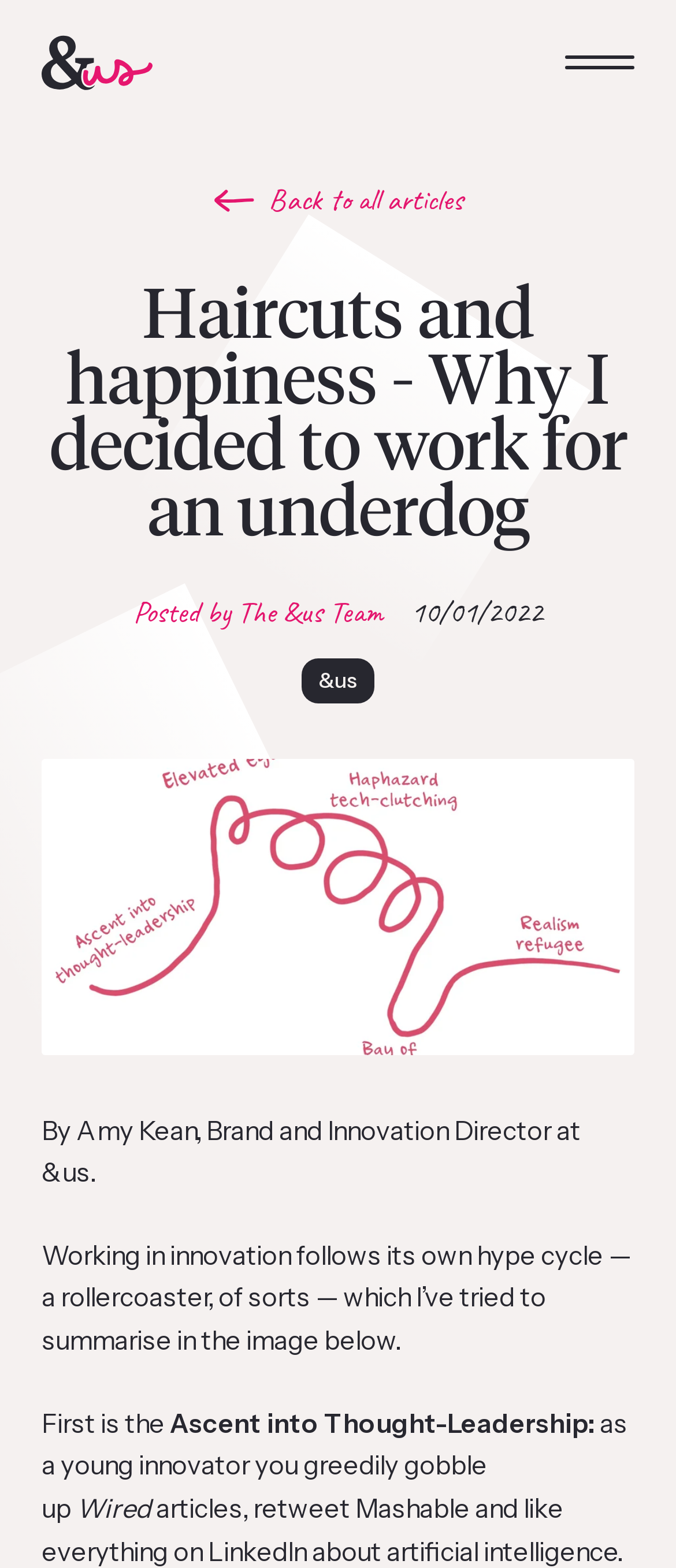Detail the webpage's structure and highlights in your description.

This webpage is about a personal story of an innovation practitioner's journey and their decision to work for a consultancy called &us. At the top of the page, there is a main navigation menu with links to different sections of the website, including Home, About, Services, Work, Insights, and Join. Below the navigation menu, there is a heading that displays the title of the article, "Haircuts and happiness - Why I decided to work for an underdog".

On the left side of the page, there is a link to go back to all articles. Below the heading, there is a link to the author's profile, "Posted by The &us Team", along with the date of publication, "10/01/2022". There is also a link to the &us website.

The main content of the page is an article with a large image that takes up most of the width of the page. The image has a caption that describes the author's experience working in innovation, comparing it to a rollercoaster. Below the image, there is a block of text that summarizes the author's journey, divided into sections with headings such as "Ascent into Thought-Leadership" and "Descent into Reality". The text mentions the author's experience reading publications like Wired.

Overall, the page has a clean and simple layout, with a focus on the article's content and a few navigation links at the top.